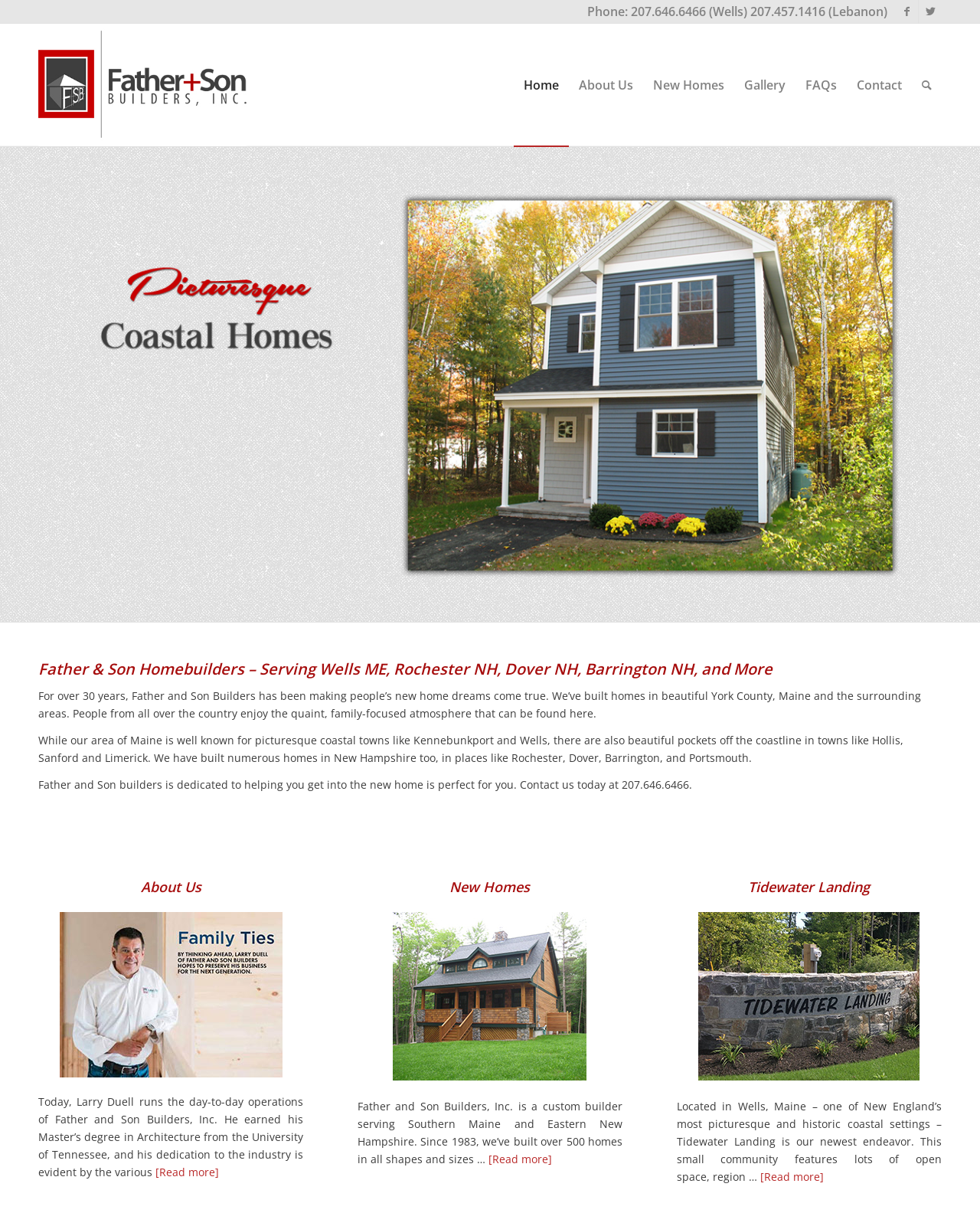Refer to the image and answer the question with as much detail as possible: What is the location of the Tidewater Landing community?

The location of the community can be found in the text of the Tidewater Landing section, which states 'Located in Wells, Maine – one of New England’s most picturesque and historic coastal settings –Tidewater Landing is our newest endeavor.'